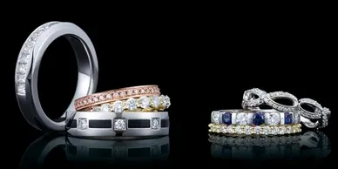Give a concise answer of one word or phrase to the question: 
What is the purpose of these anniversary and eternity bands?

commemorating milestones